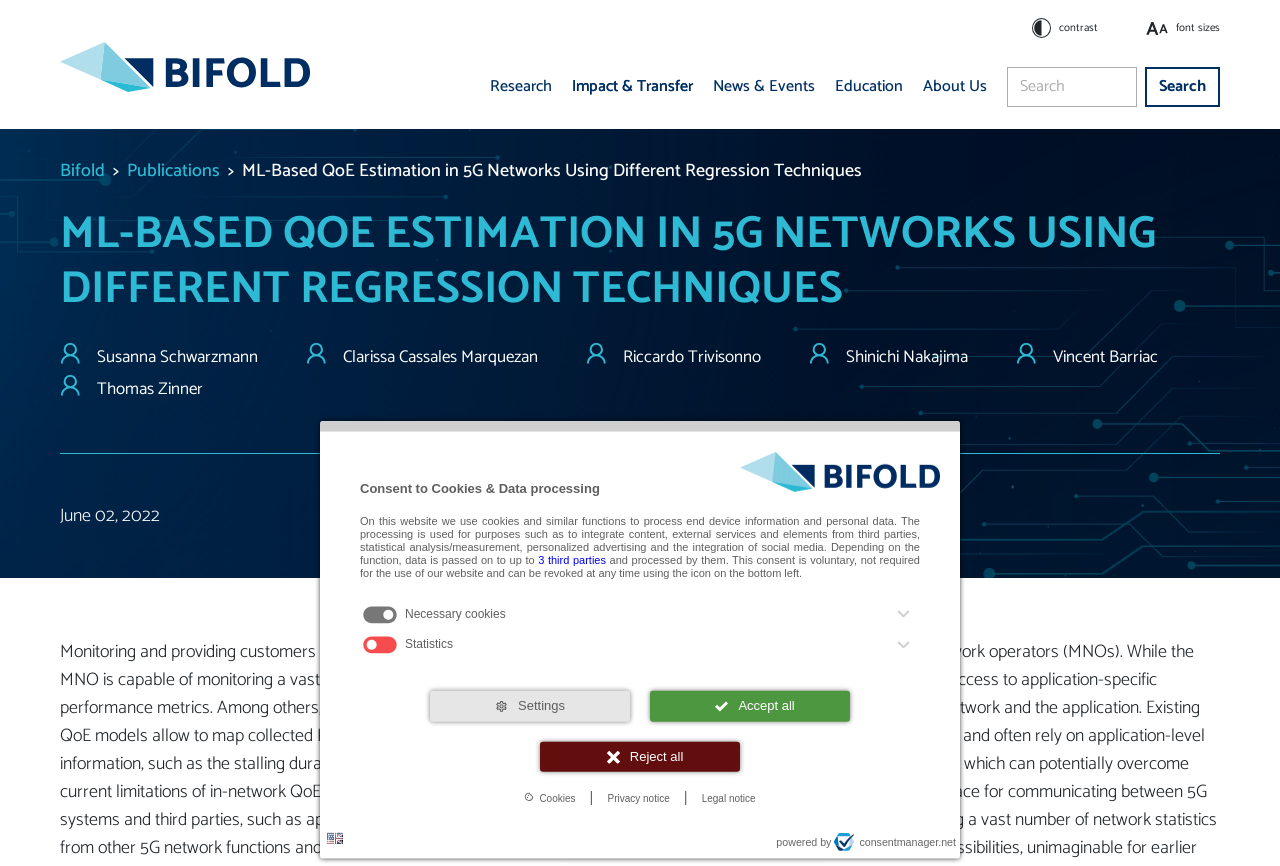Summarize the webpage with a detailed and informative caption.

This webpage appears to be a research article or publication page, with a focus on "ML-Based QoE Estimation in 5G Networks Using Different Regression Techniques". 

At the top of the page, there is a dialog box for "Consent to Cookies & Data processing" with a heading and a paragraph of text explaining the use of cookies and data processing on the website. Below this, there are three buttons: "Settings", "Accept all", and "Reject all", which allow users to manage their cookie preferences. 

To the top right of the page, there is a logo and a link to "consentmanager.net". Below this, there are several buttons for language selection and links to "Icon contrast" and "Icon font sizes". 

The main content of the page is divided into sections. At the top, there is a navigation breadcrumb trail with links to "Bifold" and "Publications". Below this, there is a heading with the title of the research article, followed by a series of images and text blocks listing the authors of the article: Susanna Schwarzmann, Clarissa Cassales Marquezan, Riccardo Trivisonno, Shinichi Nakajima, Vincent Barriac, and Thomas Zinner. 

To the right of the authors' section, there is a search box and a button to search the website. Above this, there is a banner image that spans the width of the page. 

At the bottom of the page, there is a publication date of "June 02, 2022".